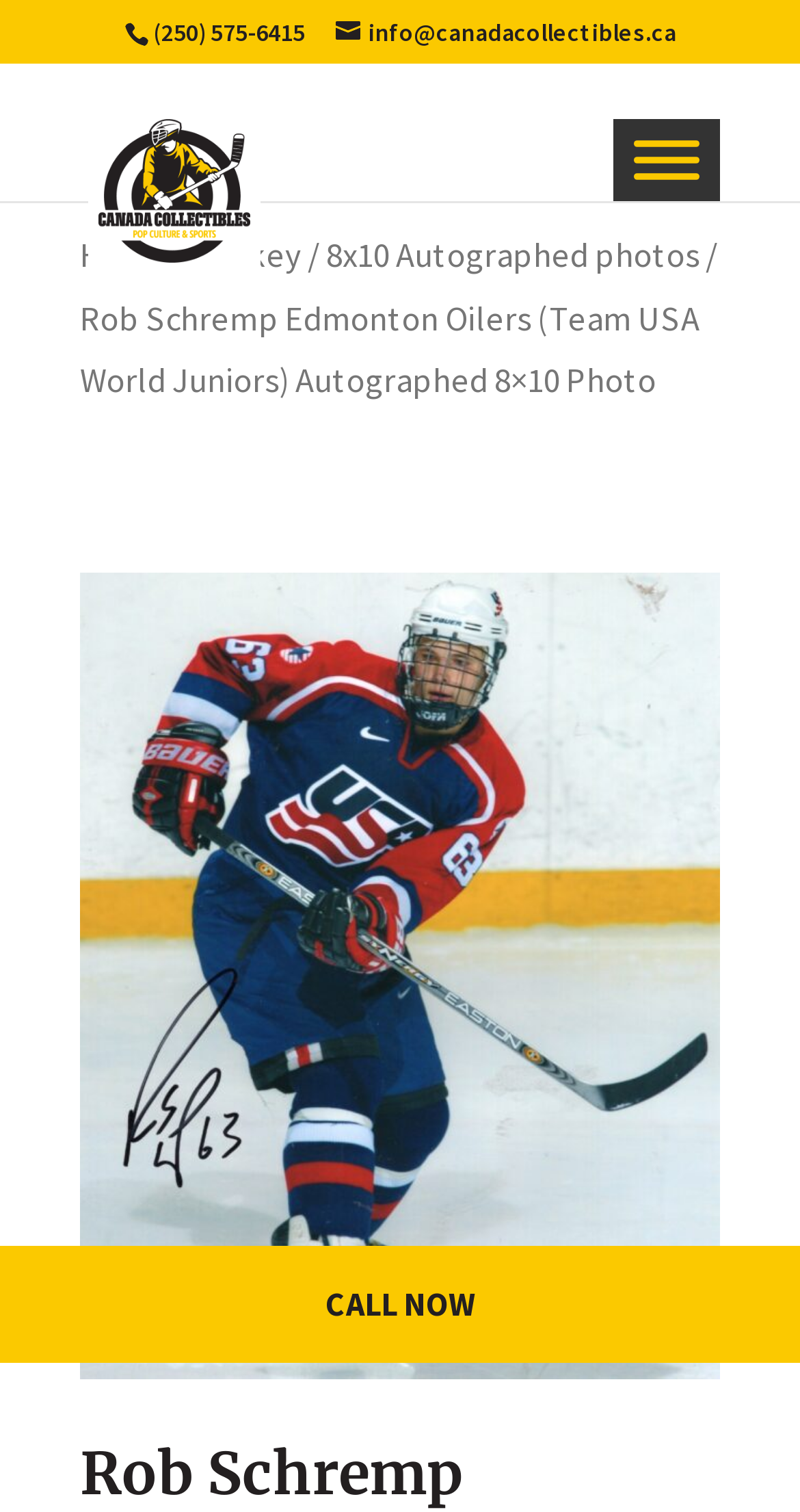Highlight the bounding box coordinates of the element that should be clicked to carry out the following instruction: "Click on Geeks of Doom". The coordinates must be given as four float numbers ranging from 0 to 1, i.e., [left, top, right, bottom].

None